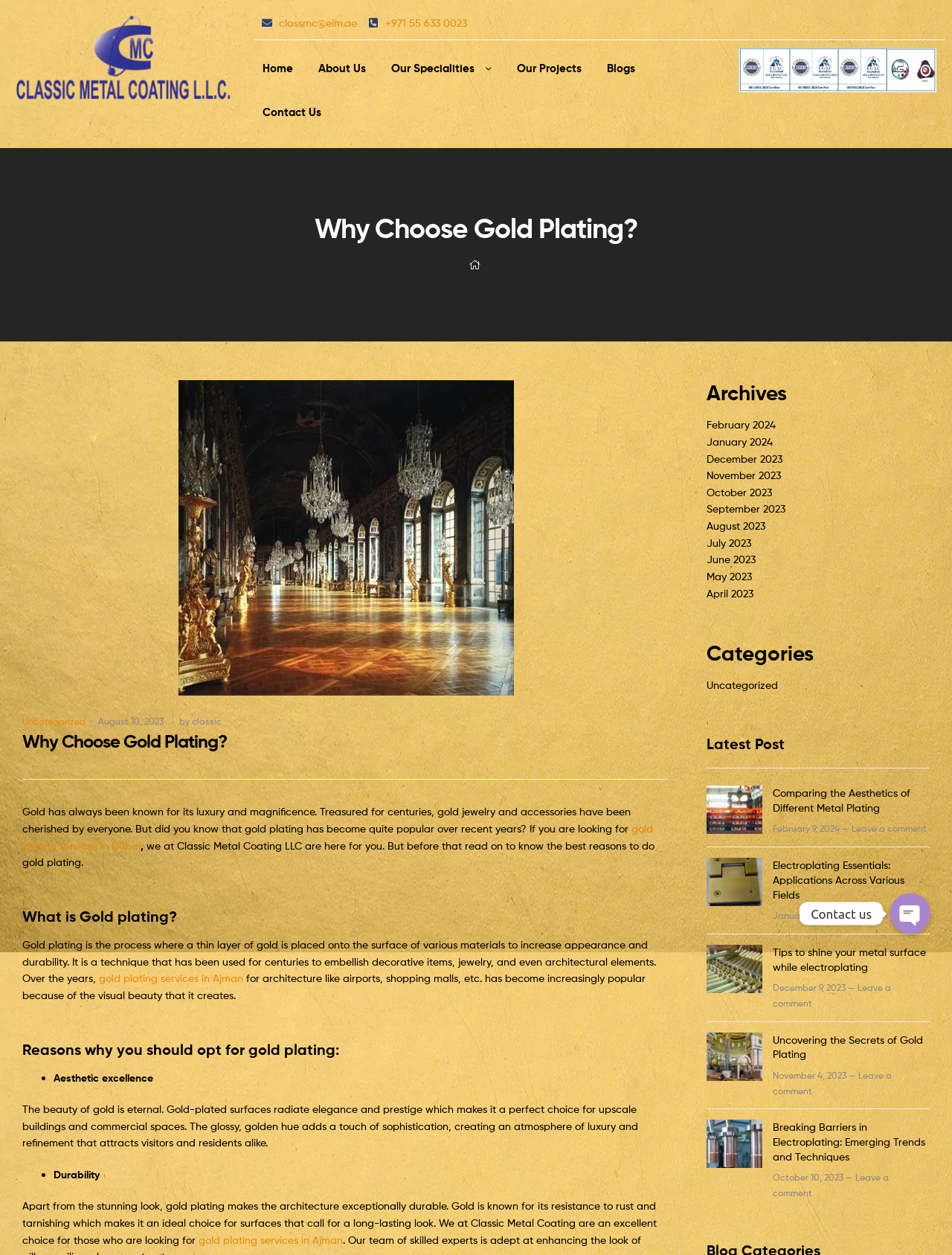What is the process of placing a thin layer of gold onto a surface?
Give a detailed explanation using the information visible in the image.

According to the webpage, gold plating is the process where a thin layer of gold is placed onto the surface of various materials to increase appearance and durability.